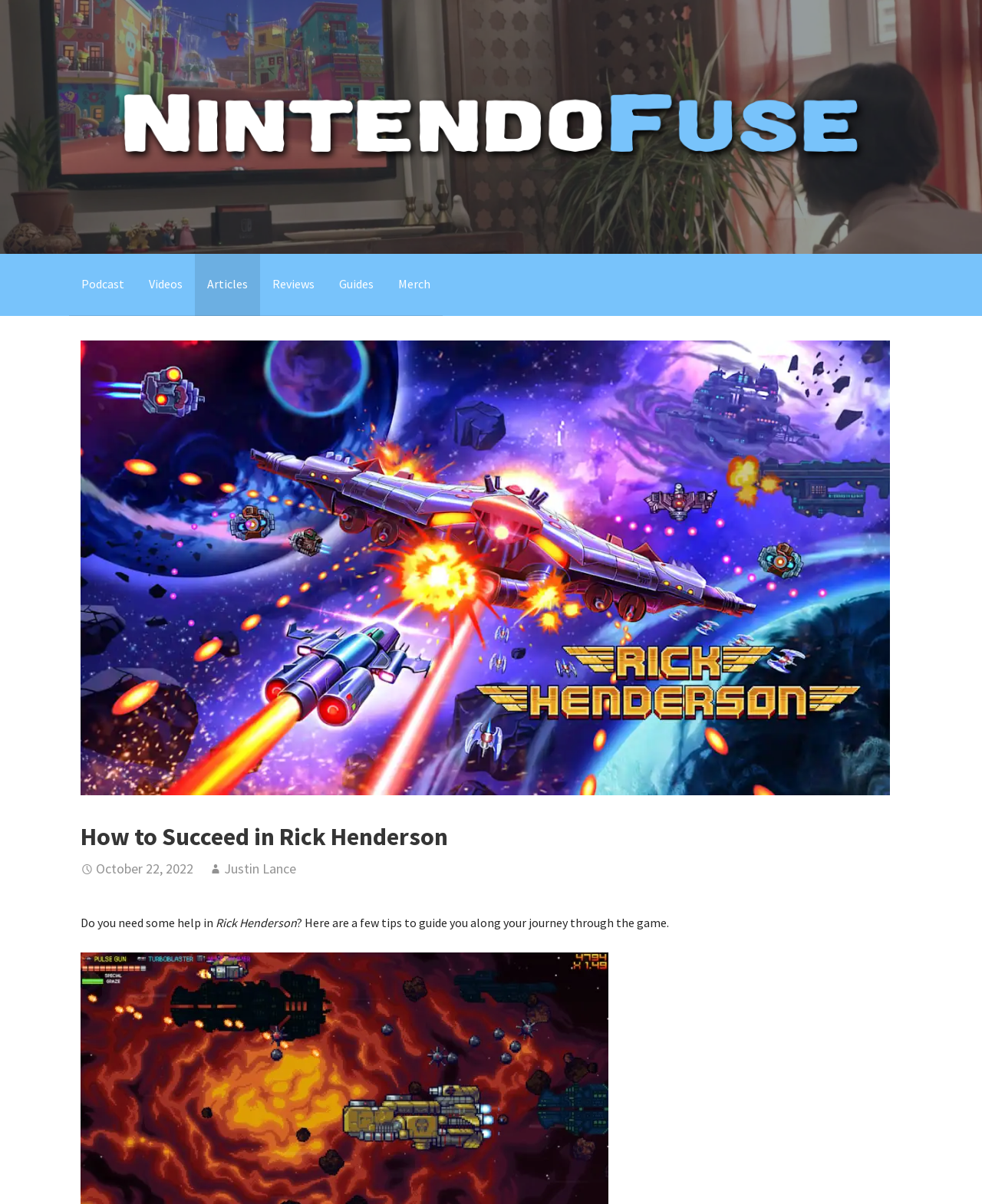Construct a thorough caption encompassing all aspects of the webpage.

The webpage is about a guide on how to succeed in the game Rick Henderson. At the top left corner, there is a logo image of NintendoFuse, accompanied by a link to the NintendoFuse website. Below the logo, there are several links to different sections of the website, including Podcast, Videos, Articles, Reviews, Guides, and Merch, arranged horizontally from left to right.

The main content of the webpage starts with a heading "How to Succeed in Rick Henderson" at the top center of the page. Below the heading, there is a publication date "October 22, 2022" and a link to the author "Justin Lance". The main text begins with a question "Do you need some help in Rick Henderson?" followed by a brief introduction to the guide, which provides tips to help players navigate through the game.